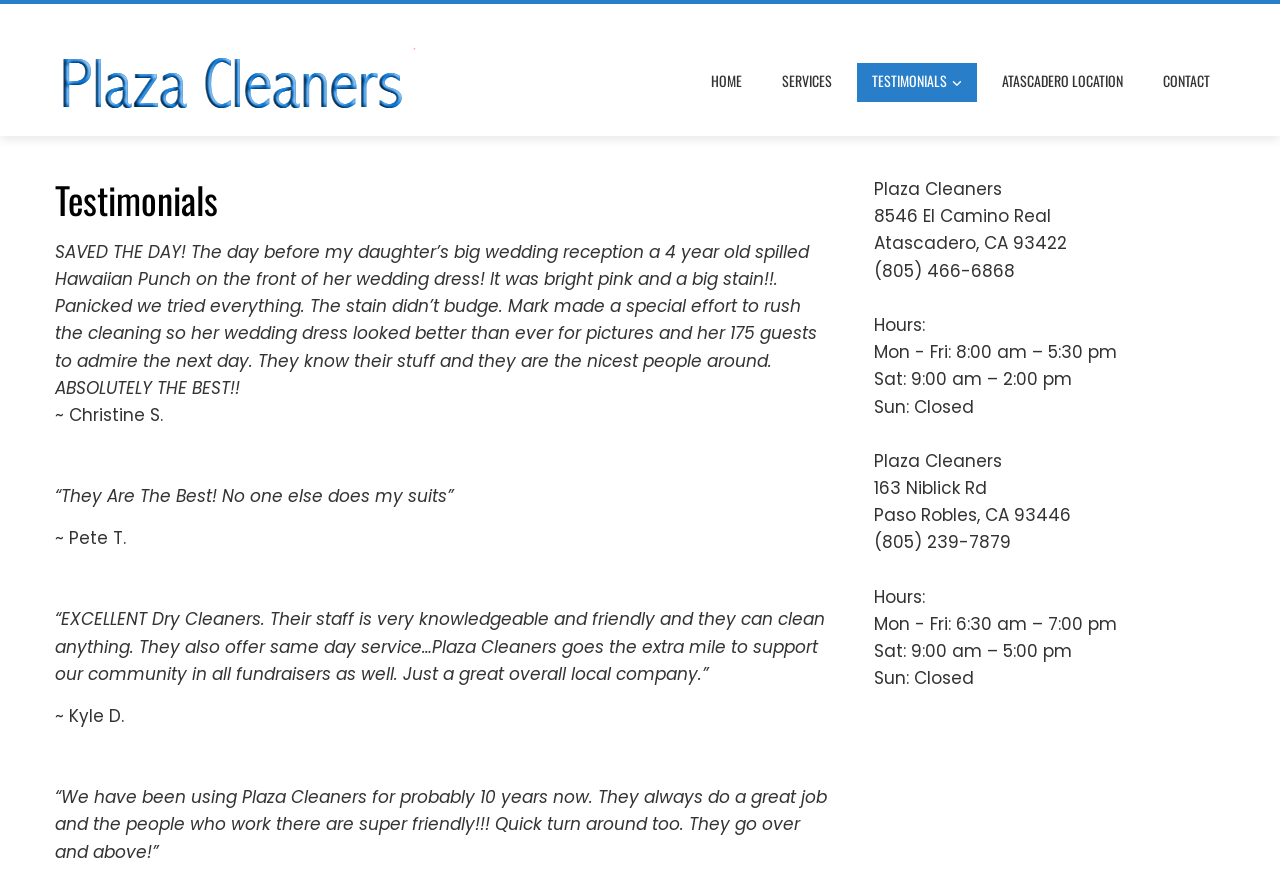Bounding box coordinates are specified in the format (top-left x, top-left y, bottom-right x, bottom-right y). All values are floating point numbers bounded between 0 and 1. Please provide the bounding box coordinate of the region this sentence describes: Home

[0.544, 0.072, 0.591, 0.113]